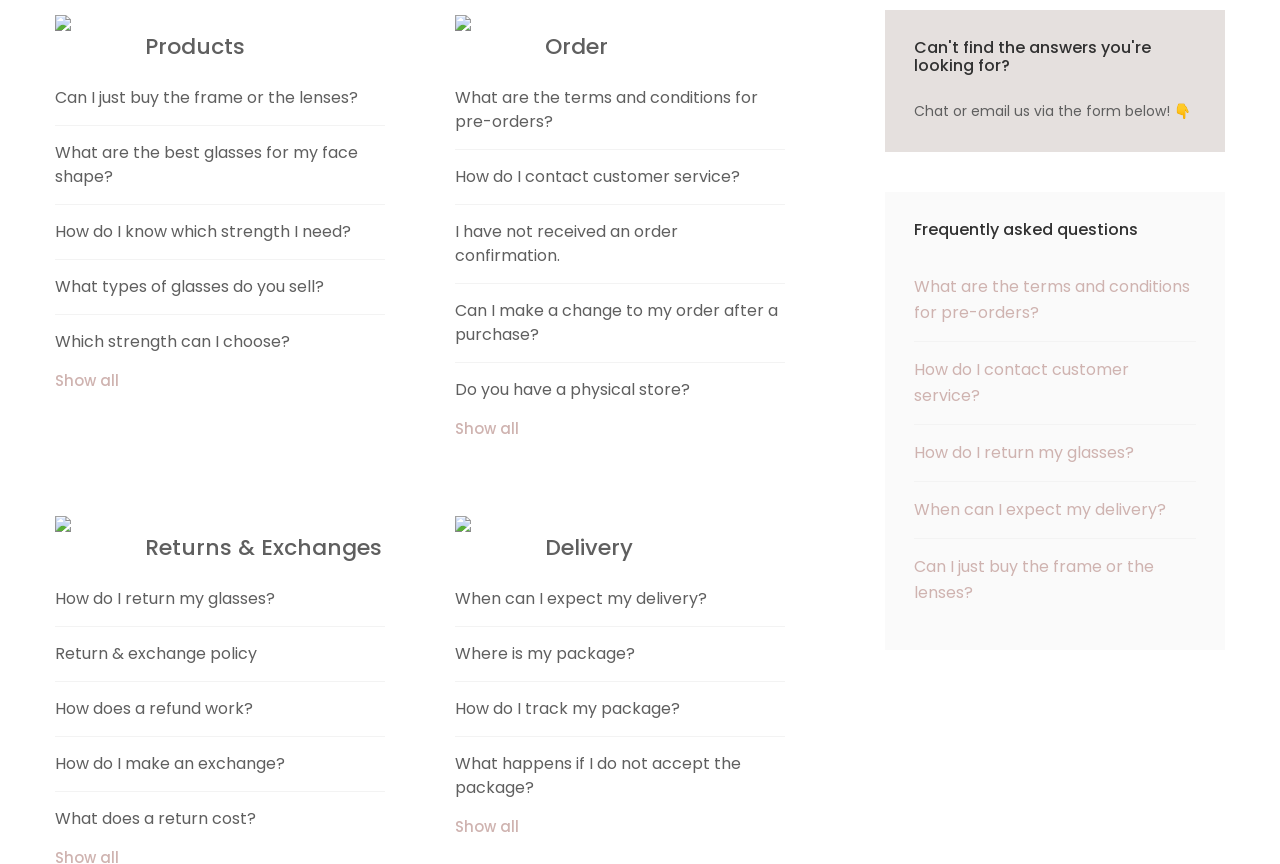Extract the bounding box coordinates for the UI element described as: "Order".

[0.426, 0.036, 0.475, 0.072]